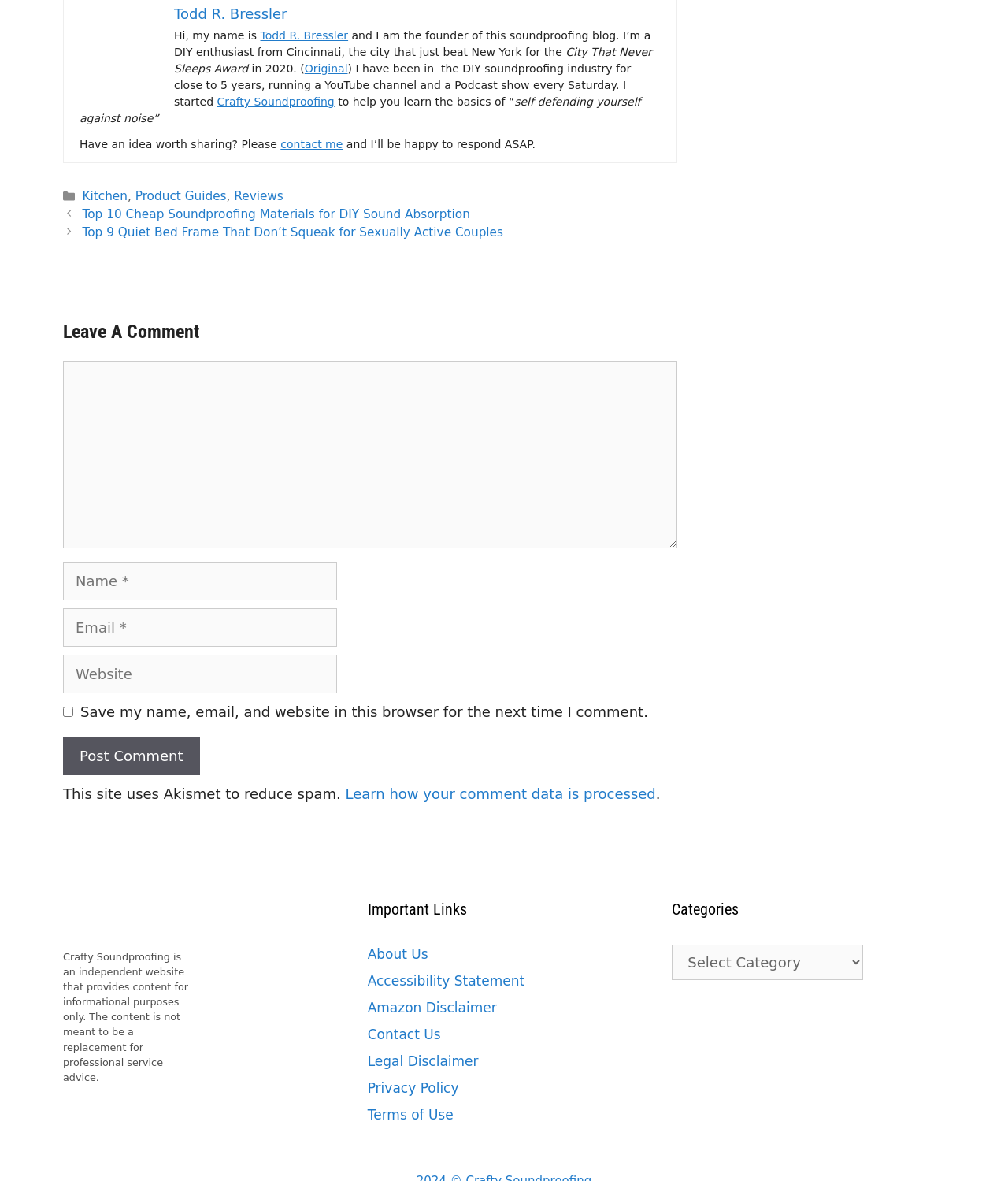What is the purpose of the 'Leave A Comment' section?
Using the information presented in the image, please offer a detailed response to the question.

The 'Leave A Comment' section is located at the bottom of the webpage and contains a text box, name, email, and website fields, as well as a 'Post Comment' button, indicating that it is intended for users to leave comments on the webpage.